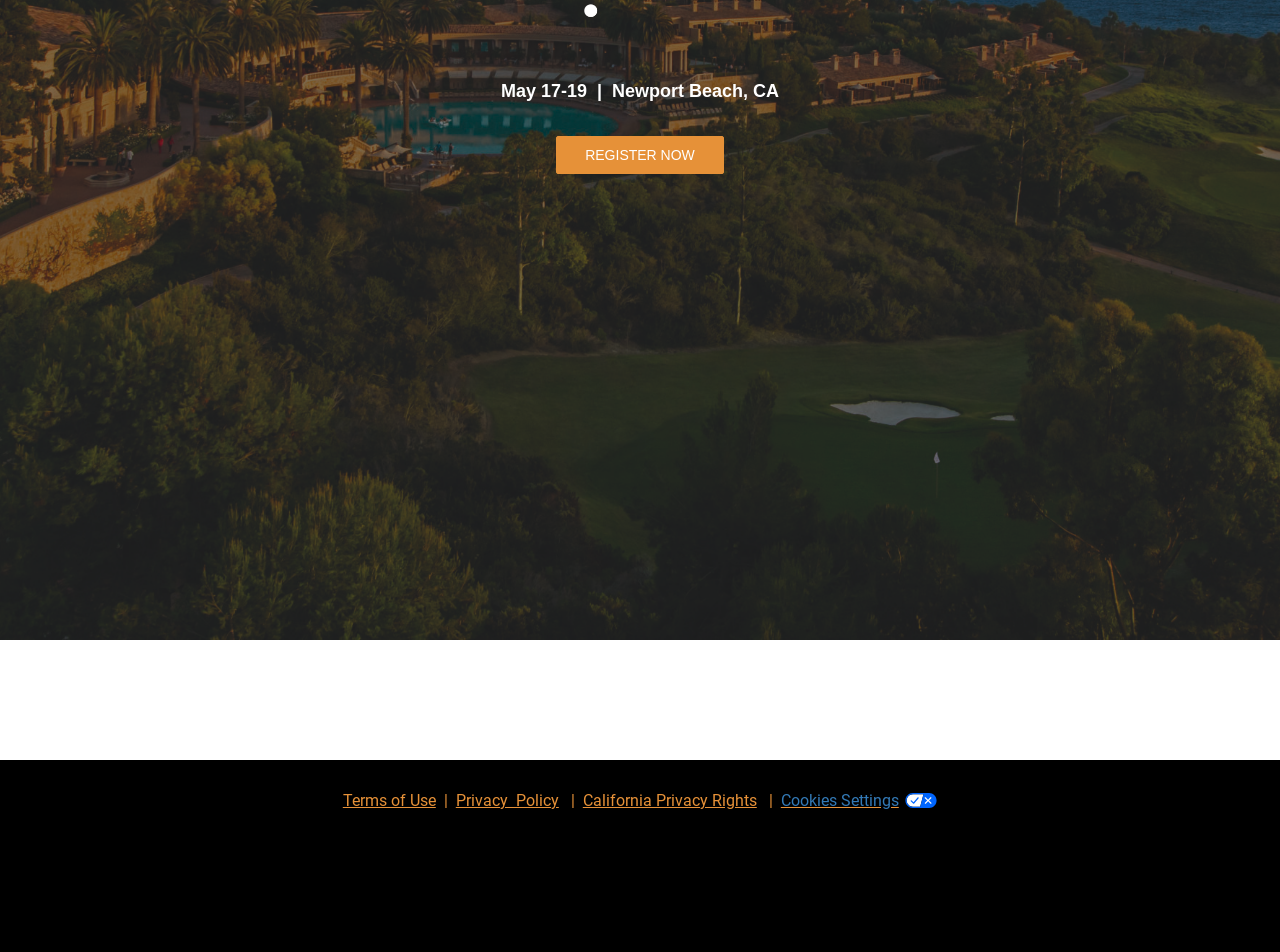Identify the bounding box coordinates for the UI element described as follows: Privacy Policy. Use the format (top-left x, top-left y, bottom-right x, bottom-right y) and ensure all values are floating point numbers between 0 and 1.

[0.356, 0.831, 0.437, 0.851]